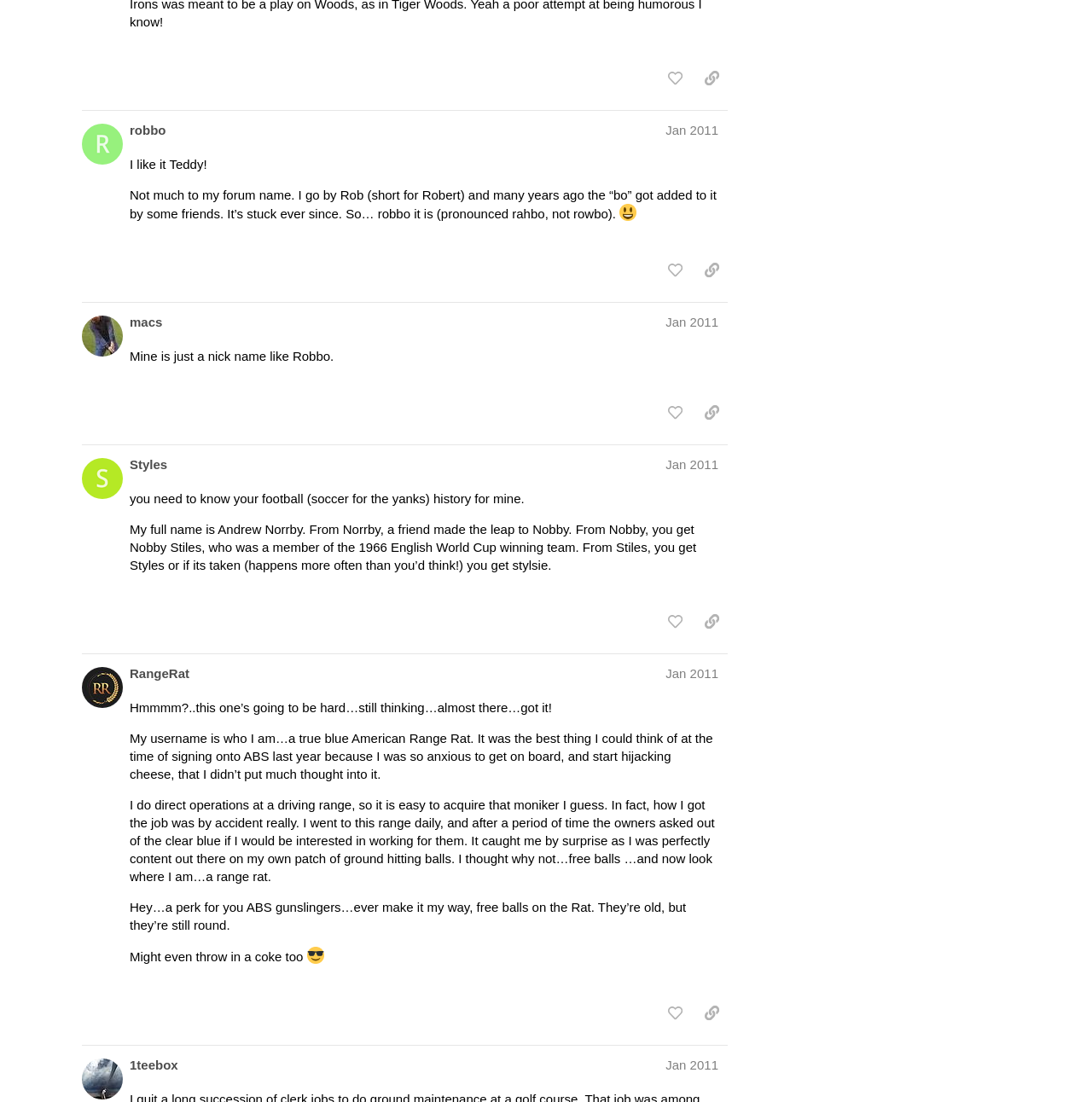Provide the bounding box coordinates for the UI element that is described by this text: "Jan 2011". The coordinates should be in the form of four float numbers between 0 and 1: [left, top, right, bottom].

[0.61, 0.112, 0.658, 0.125]